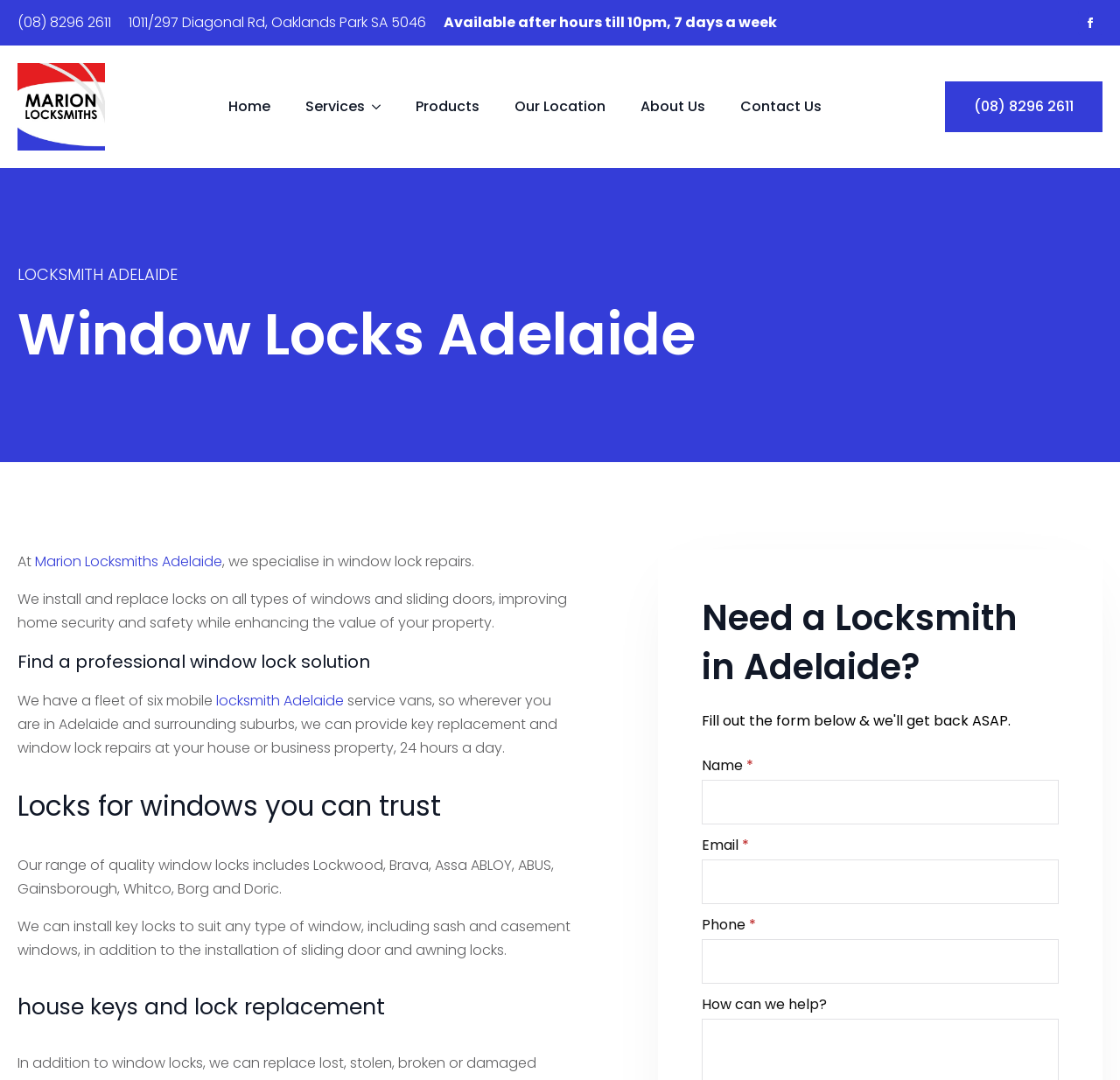What is the purpose of the contact form on the webpage?
Can you provide an in-depth and detailed response to the question?

I inferred this by looking at the contact form which has fields for name, email, phone, and a message, suggesting that it is meant for users to get in touch with Marion Locksmiths Adelaide for their locksmith services.